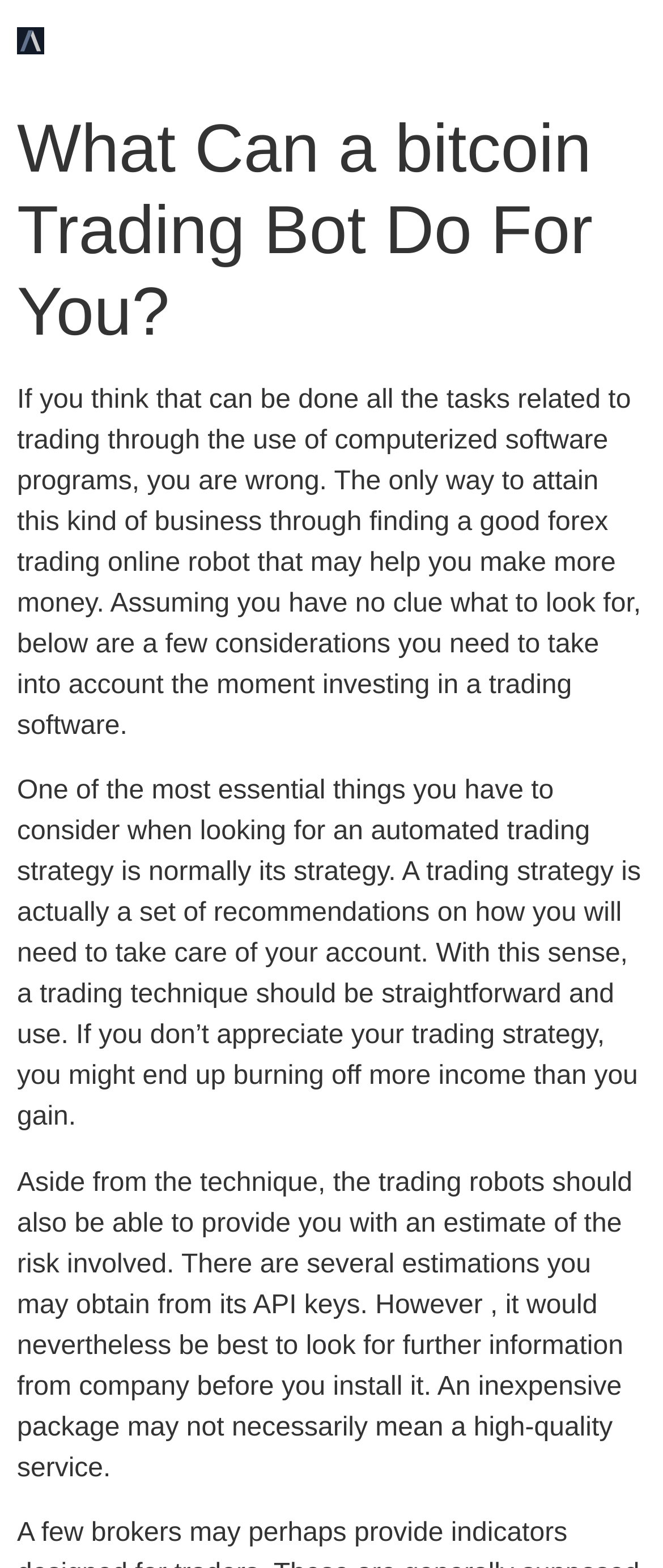Identify the bounding box for the UI element described as: "alt="Aircraft Invest"". The coordinates should be four float numbers between 0 and 1, i.e., [left, top, right, bottom].

[0.026, 0.017, 0.067, 0.043]